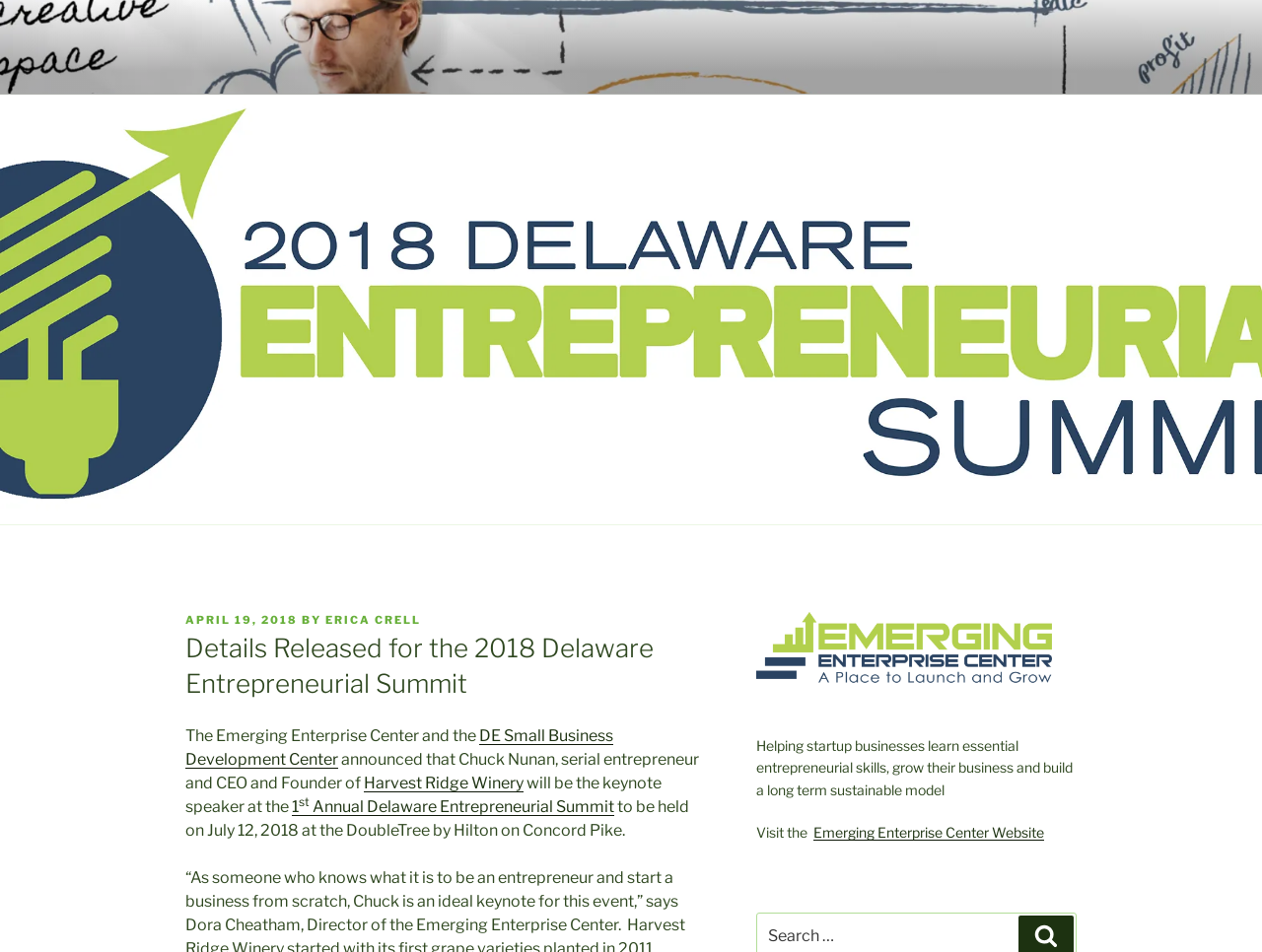What is the main heading of this webpage? Please extract and provide it.

Details Released for the 2018 Delaware Entrepreneurial Summit